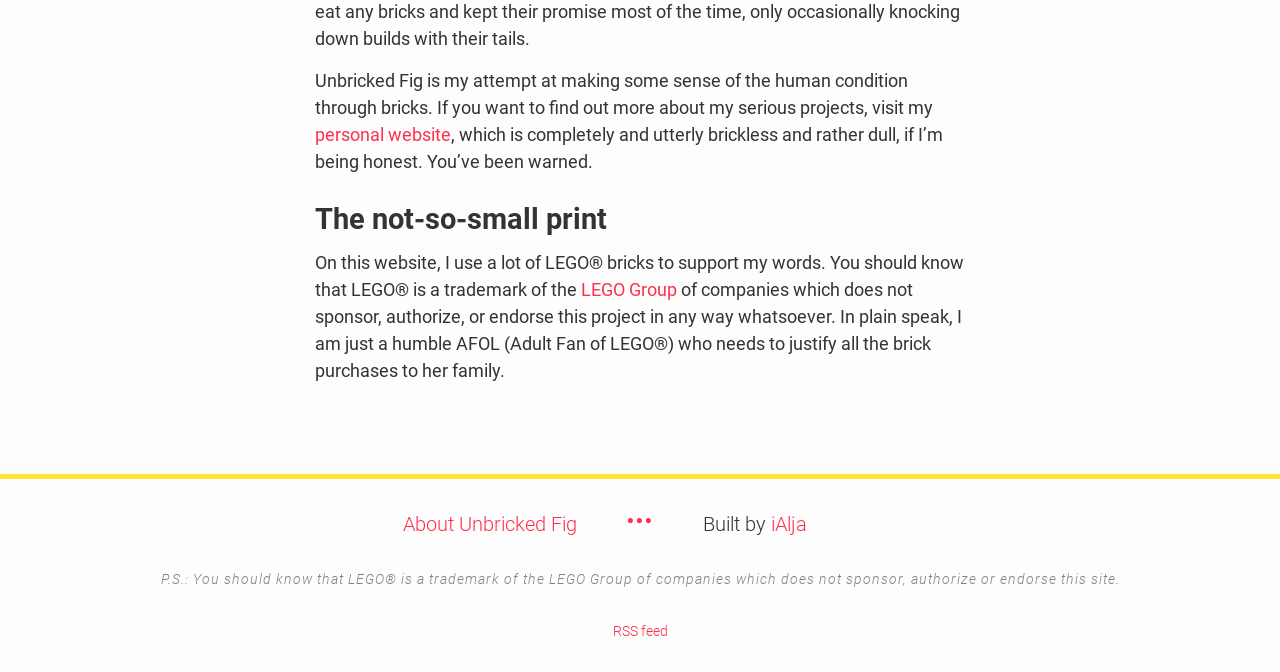What is the relationship between the author and the LEGO Group?
Provide an in-depth and detailed answer to the question.

The author states that the LEGO Group does not sponsor, authorize, or endorse their project, implying that they are simply a fan of LEGO bricks and do not have any official affiliation with the company.